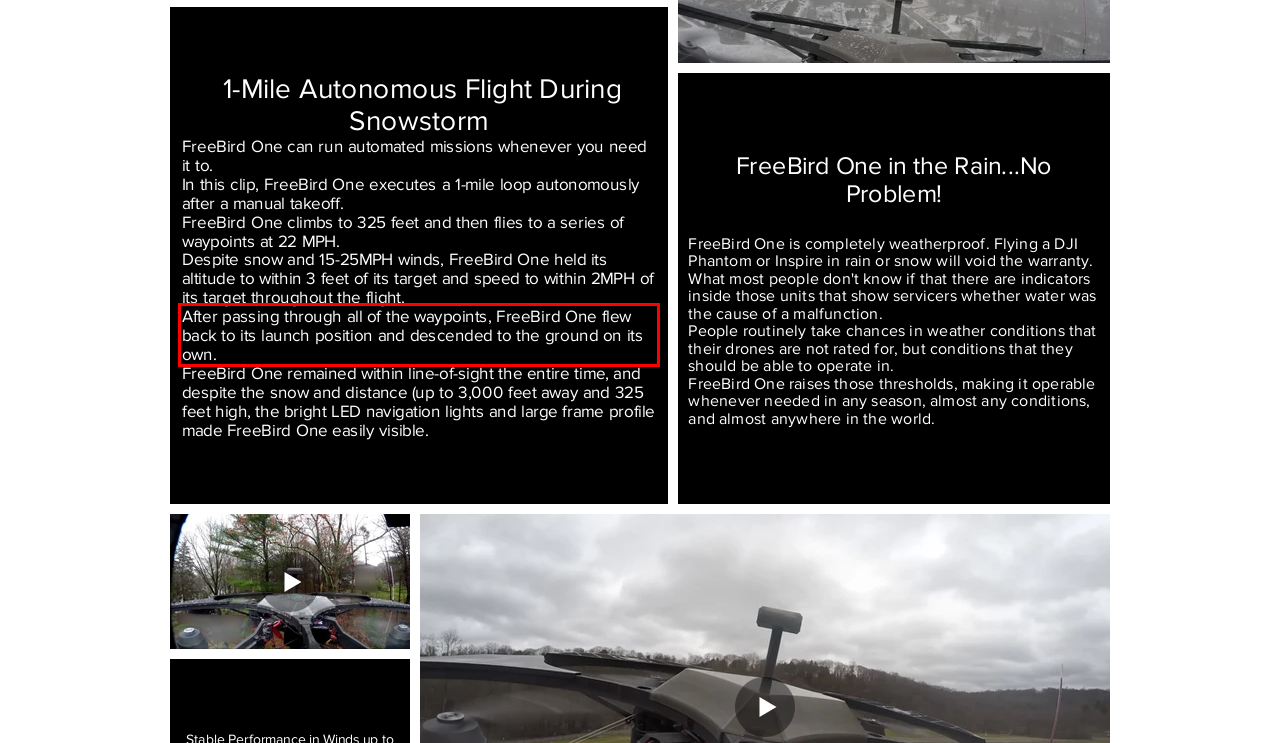Inspect the webpage screenshot that has a red bounding box and use OCR technology to read and display the text inside the red bounding box.

After passing through all of the waypoints, FreeBird One flew back to its launch position and descended to the ground on its own.